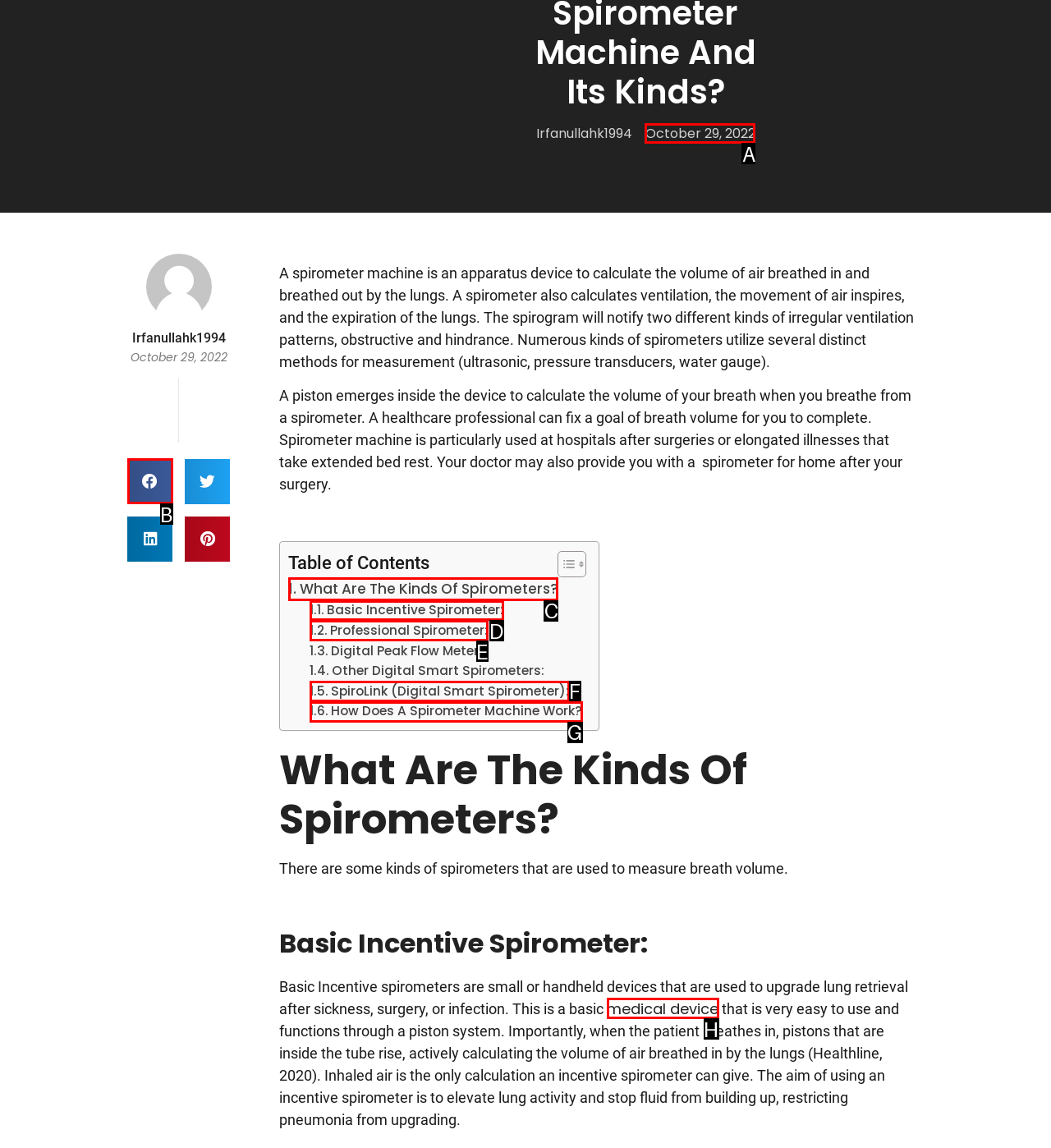Determine which HTML element best fits the description: SpiroLink (Digital Smart Spirometer):
Answer directly with the letter of the matching option from the available choices.

F